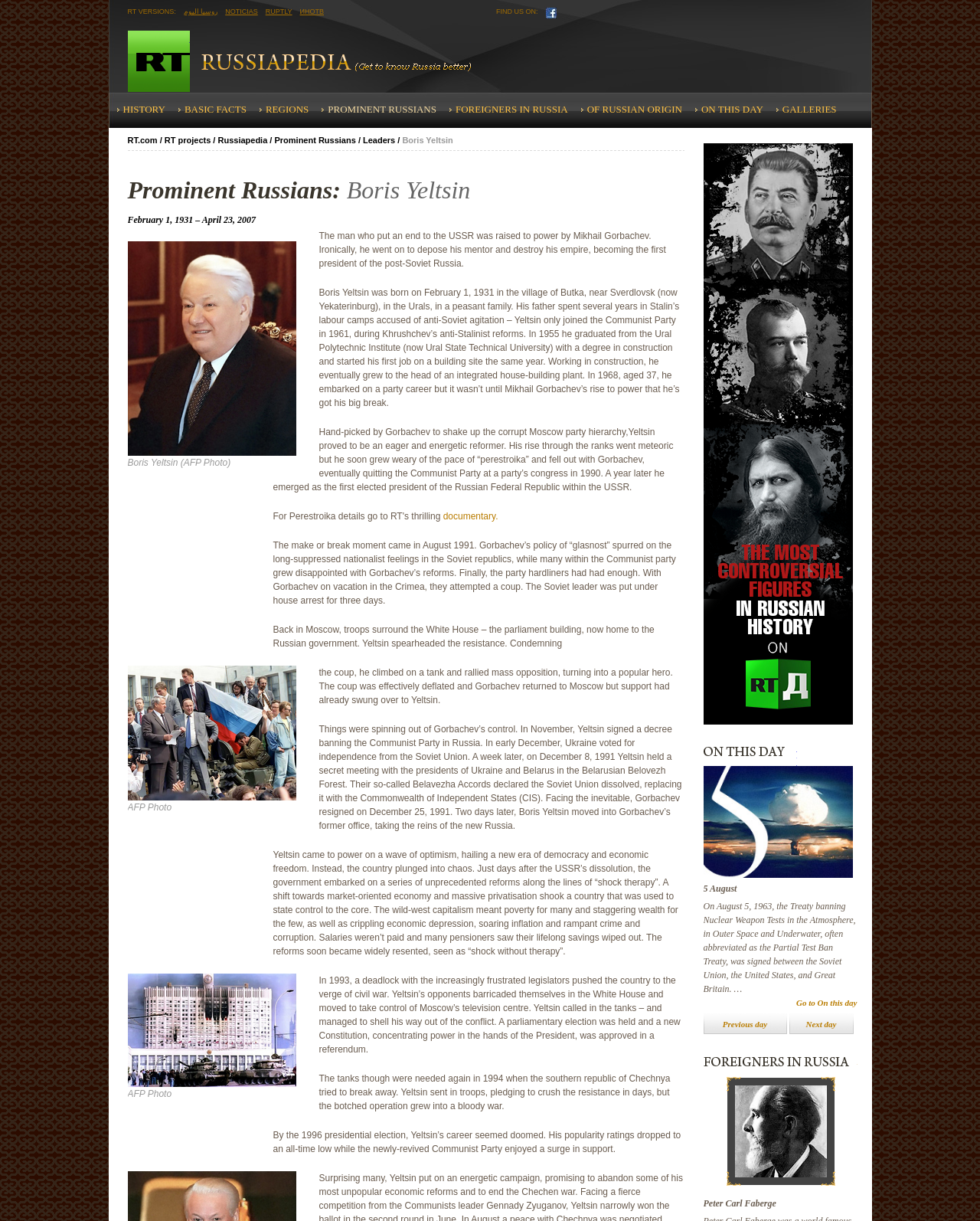Can you find and generate the webpage's heading?

Prominent Russians: Boris Yeltsin